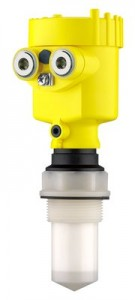Give a detailed account of the elements present in the image.

This image showcases a VEGAPULS 61 Radar Transmitter, a cutting-edge device designed for precise level measurement in liquids. Notably featuring a distinctive yellow housing, the transmitter utilizes advanced radar technology to accurately calculate and monitor the liquid levels. The device's construction includes a clear, cylindrical section at the bottom, which aids in easy integration into existing systems. Its compact design and innovative functionality make it an essential instrument for various industrial applications, ensuring reliable performance and enhanced operational efficiency.